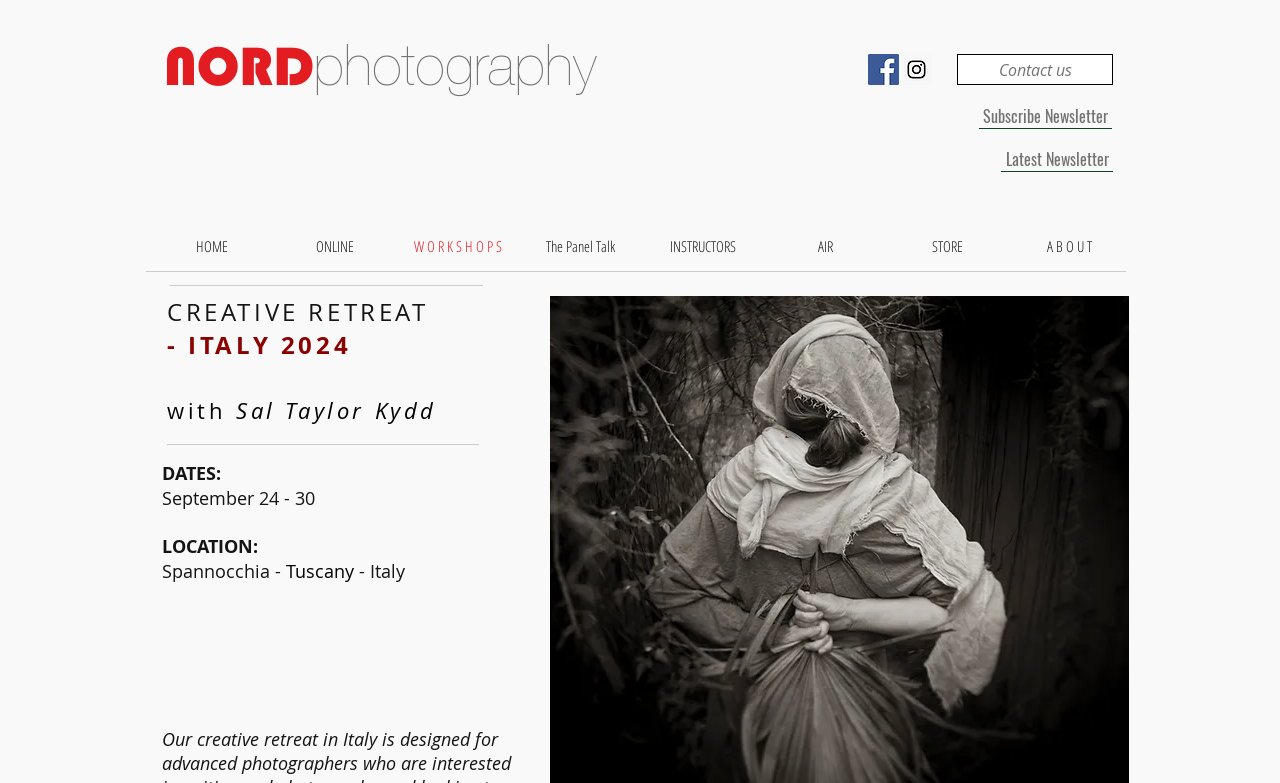Please provide the bounding box coordinates in the format (top-left x, top-left y, bottom-right x, bottom-right y). Remember, all values are floating point numbers between 0 and 1. What is the bounding box coordinate of the region described as: The Panel Talk

[0.405, 0.289, 0.502, 0.34]